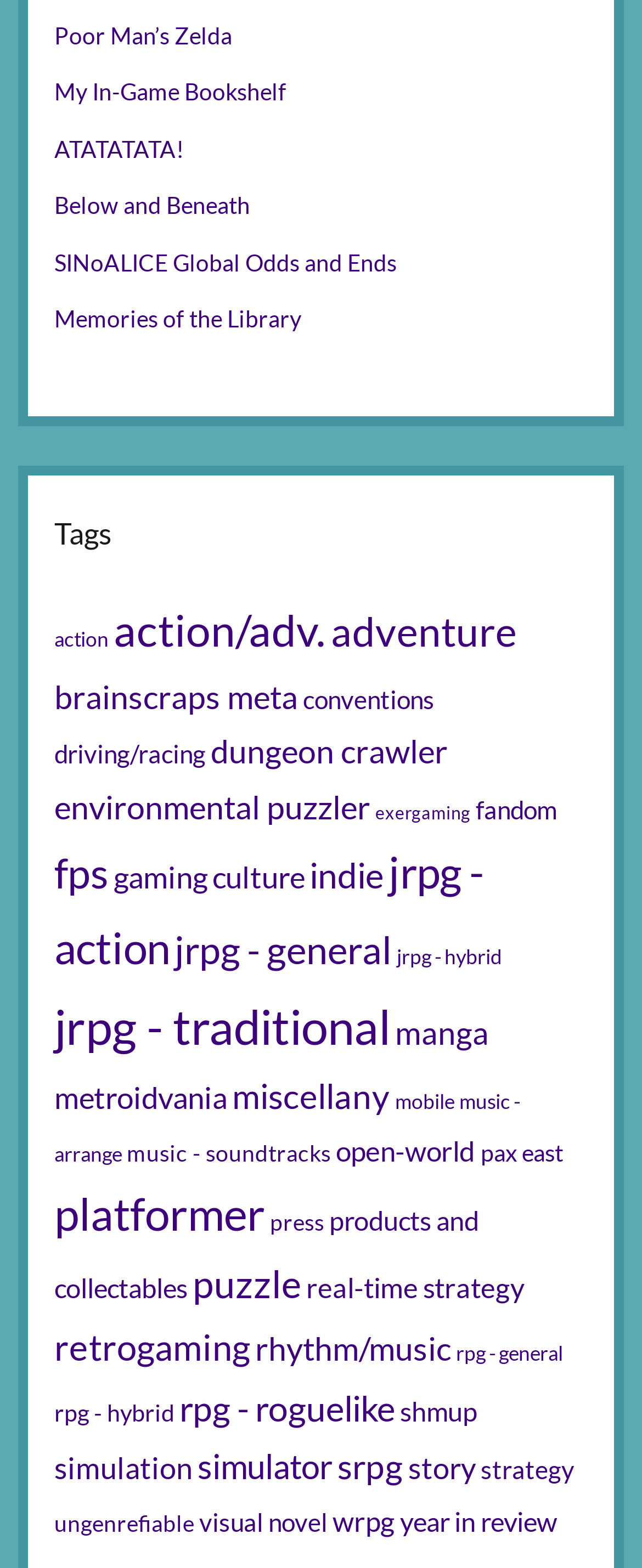Please provide a one-word or phrase answer to the question: 
How many items are in the 'jrpg - traditional' category?

47